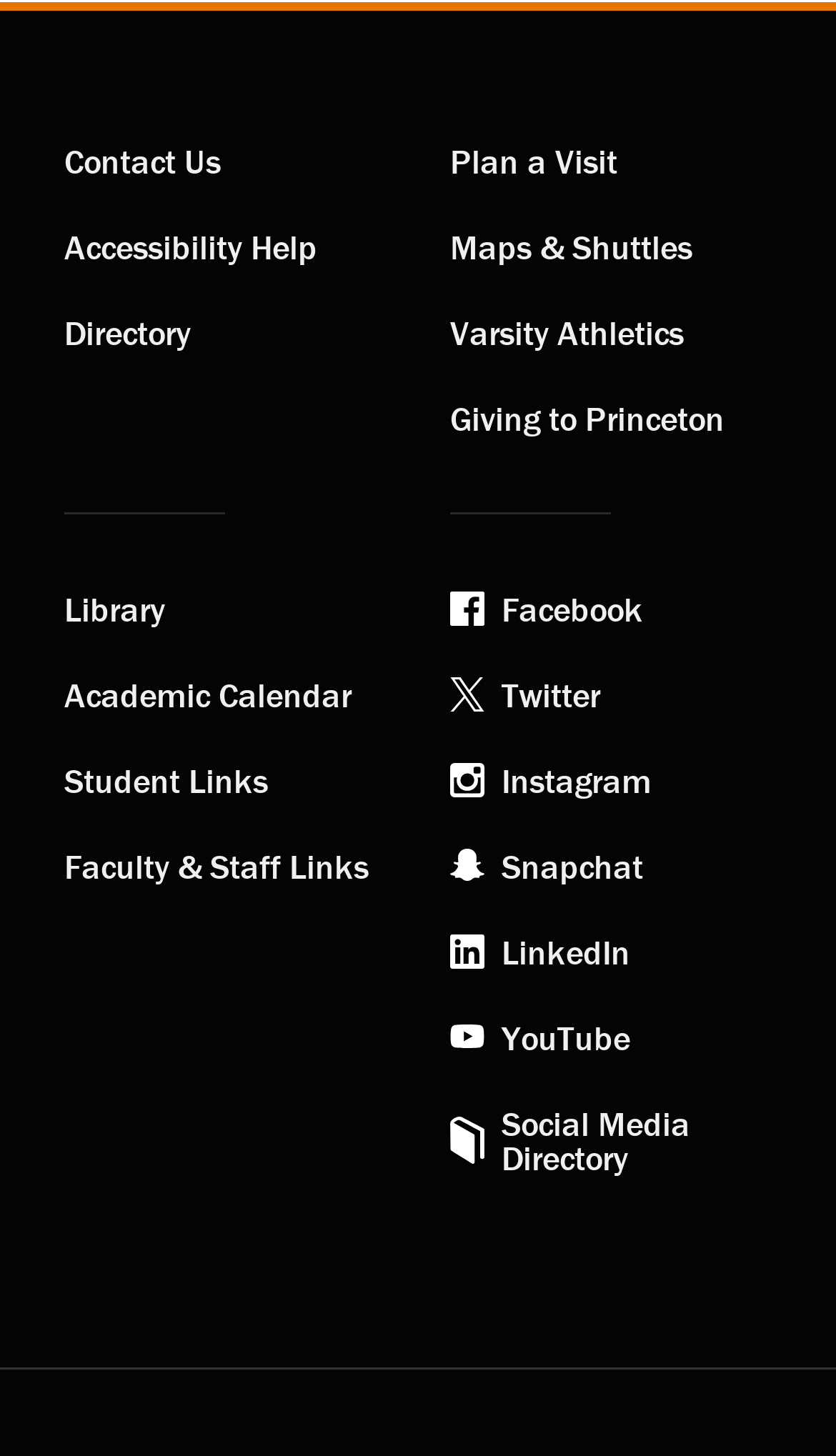Provide a single word or phrase to answer the given question: 
What are the contact links?

Contact Us, Accessibility Help, Directory